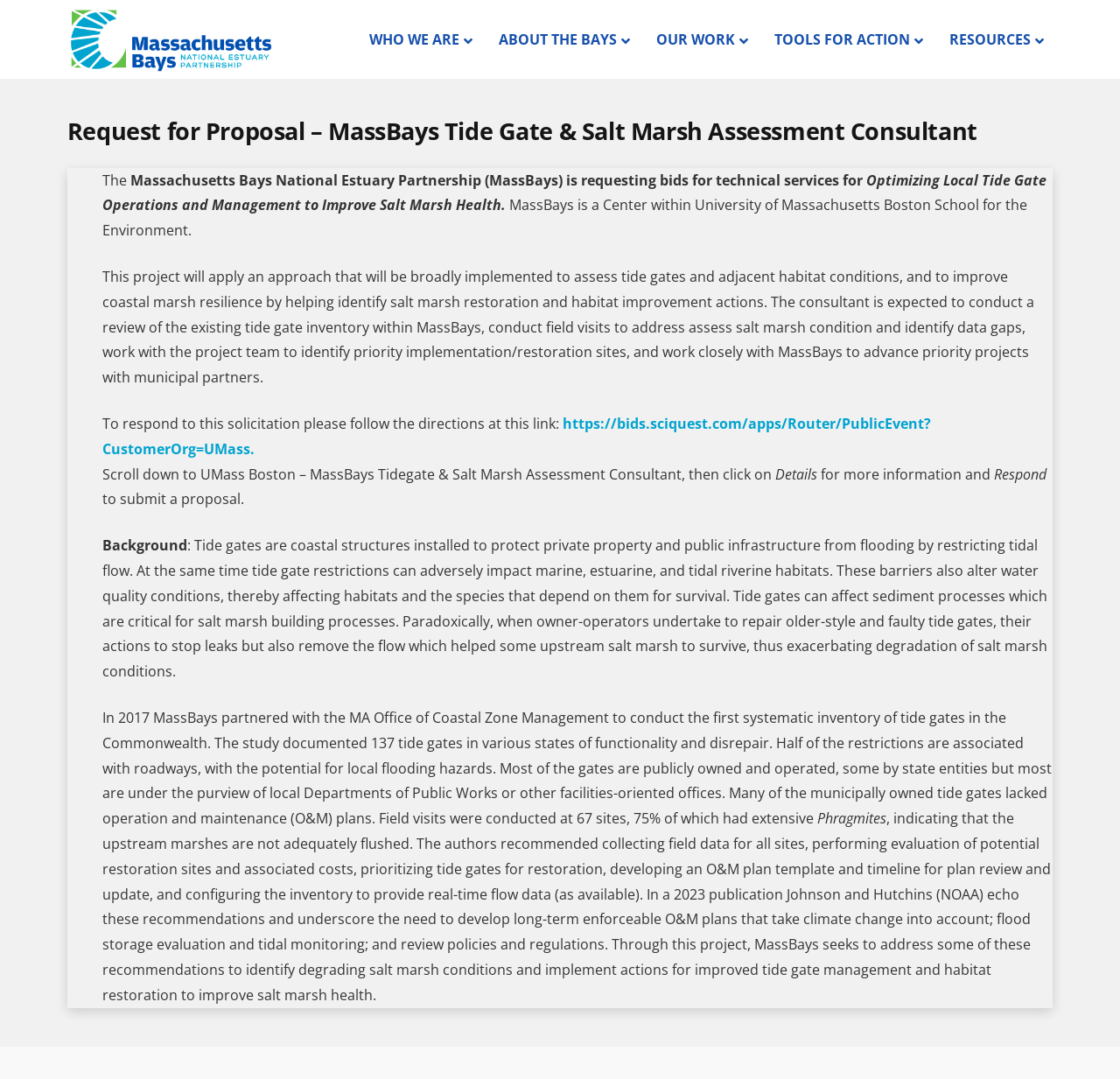Locate the bounding box coordinates of the UI element described by: "Resources". Provide the coordinates as four float numbers between 0 and 1, formatted as [left, top, right, bottom].

[0.832, 0.016, 0.94, 0.057]